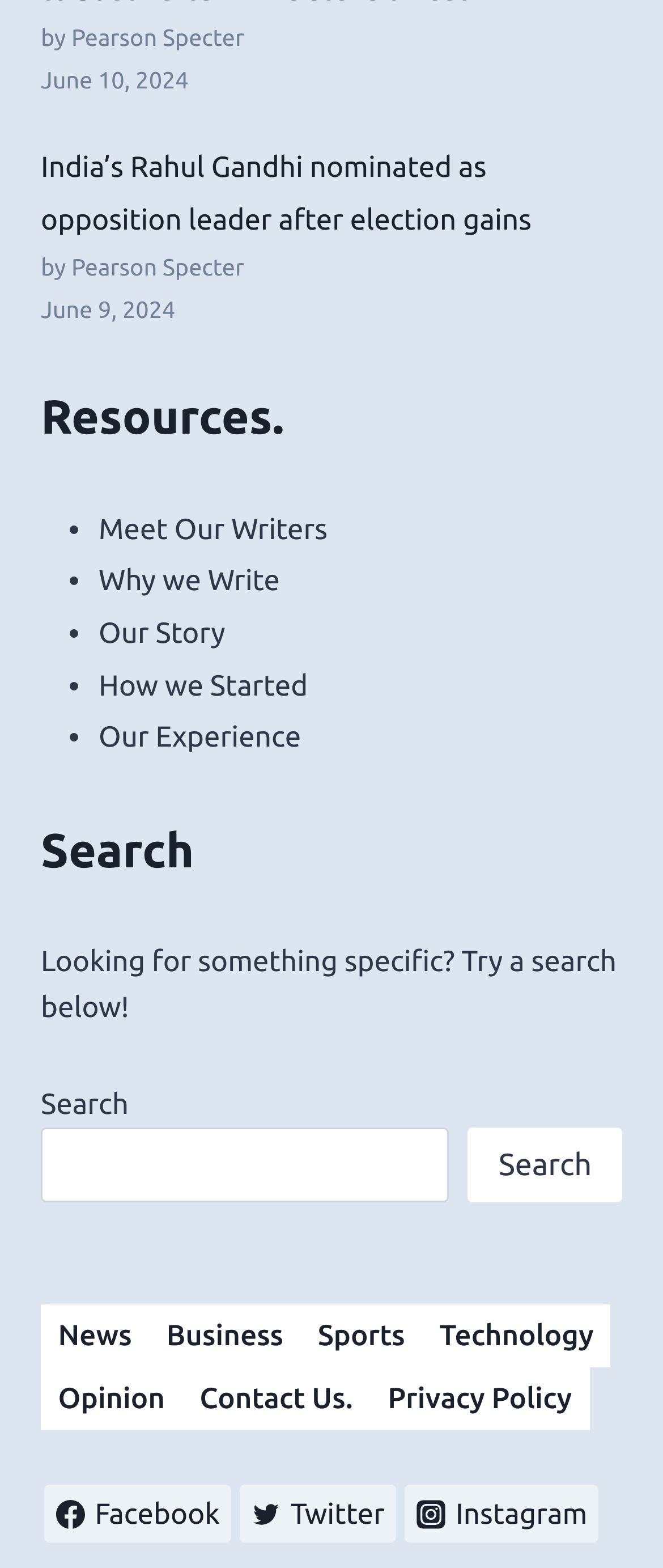Can you specify the bounding box coordinates of the area that needs to be clicked to fulfill the following instruction: "Read news"?

[0.062, 0.831, 0.225, 0.872]